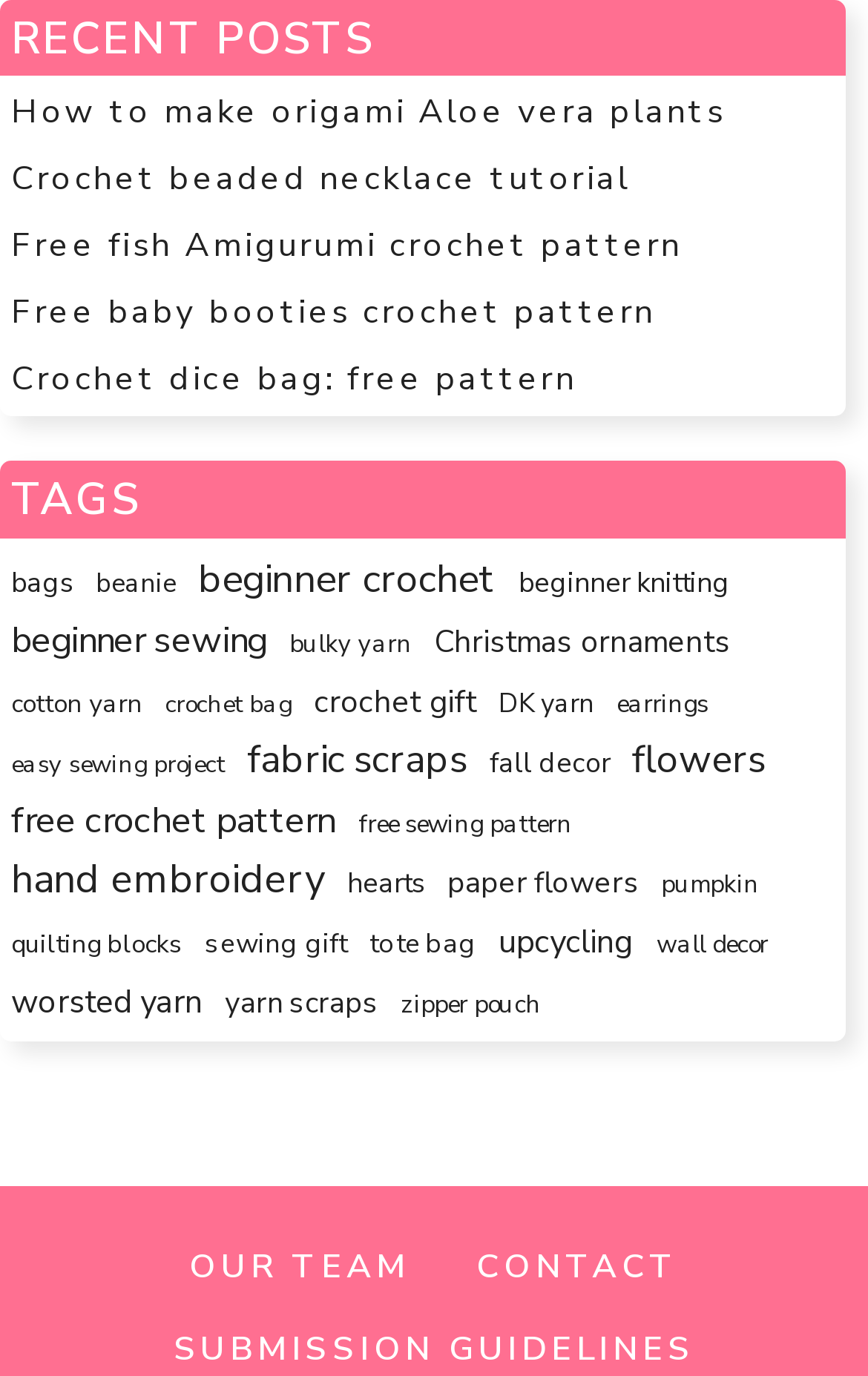Locate the bounding box coordinates of the element that needs to be clicked to carry out the instruction: "Click on the 'How to make origami Aloe vera plants' link". The coordinates should be given as four float numbers ranging from 0 to 1, i.e., [left, top, right, bottom].

[0.013, 0.065, 0.836, 0.098]